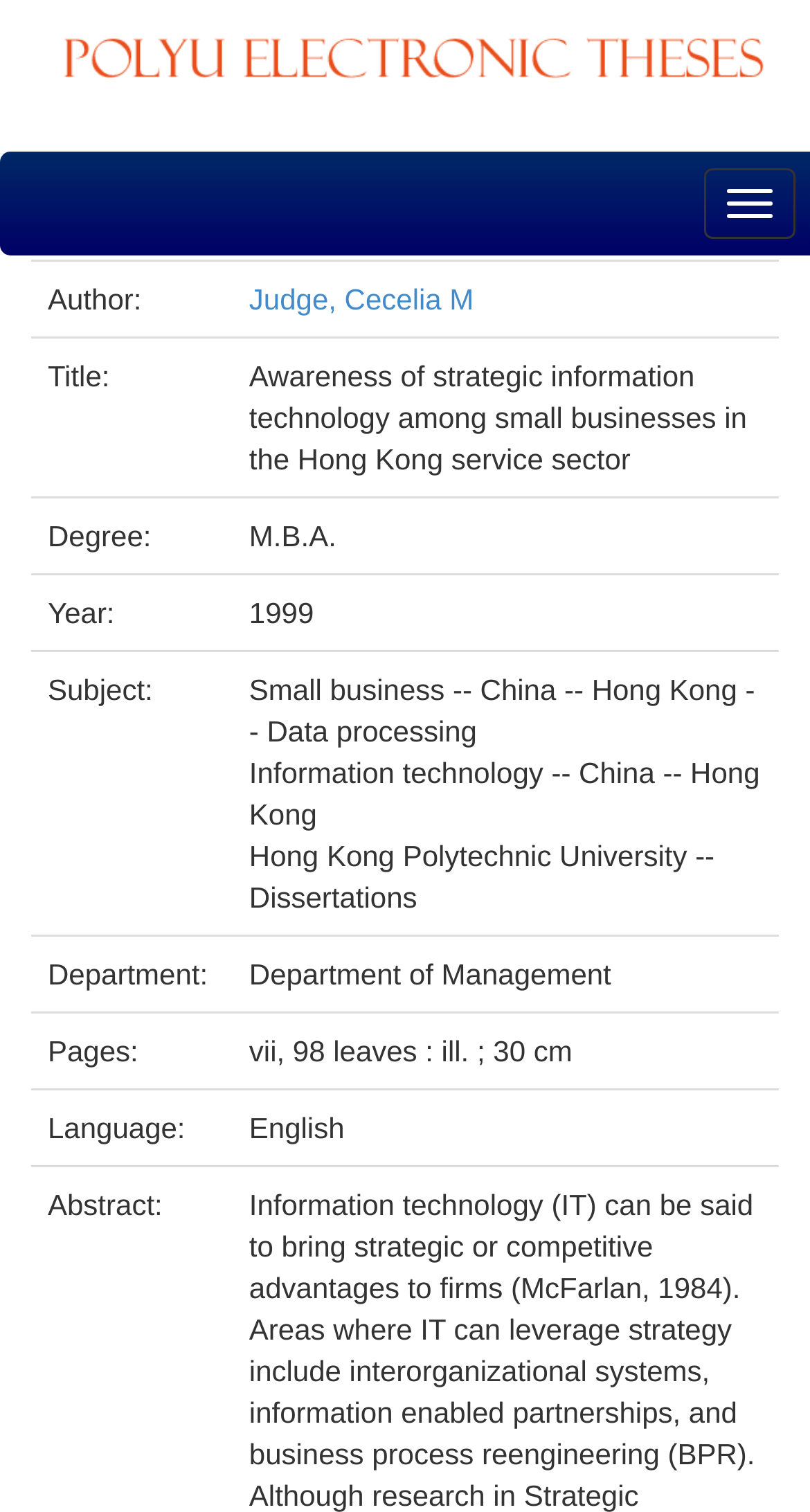Predict the bounding box coordinates for the UI element described as: "parent_node: First Name name="form_FIRSTNAME"". The coordinates should be four float numbers between 0 and 1, presented as [left, top, right, bottom].

None